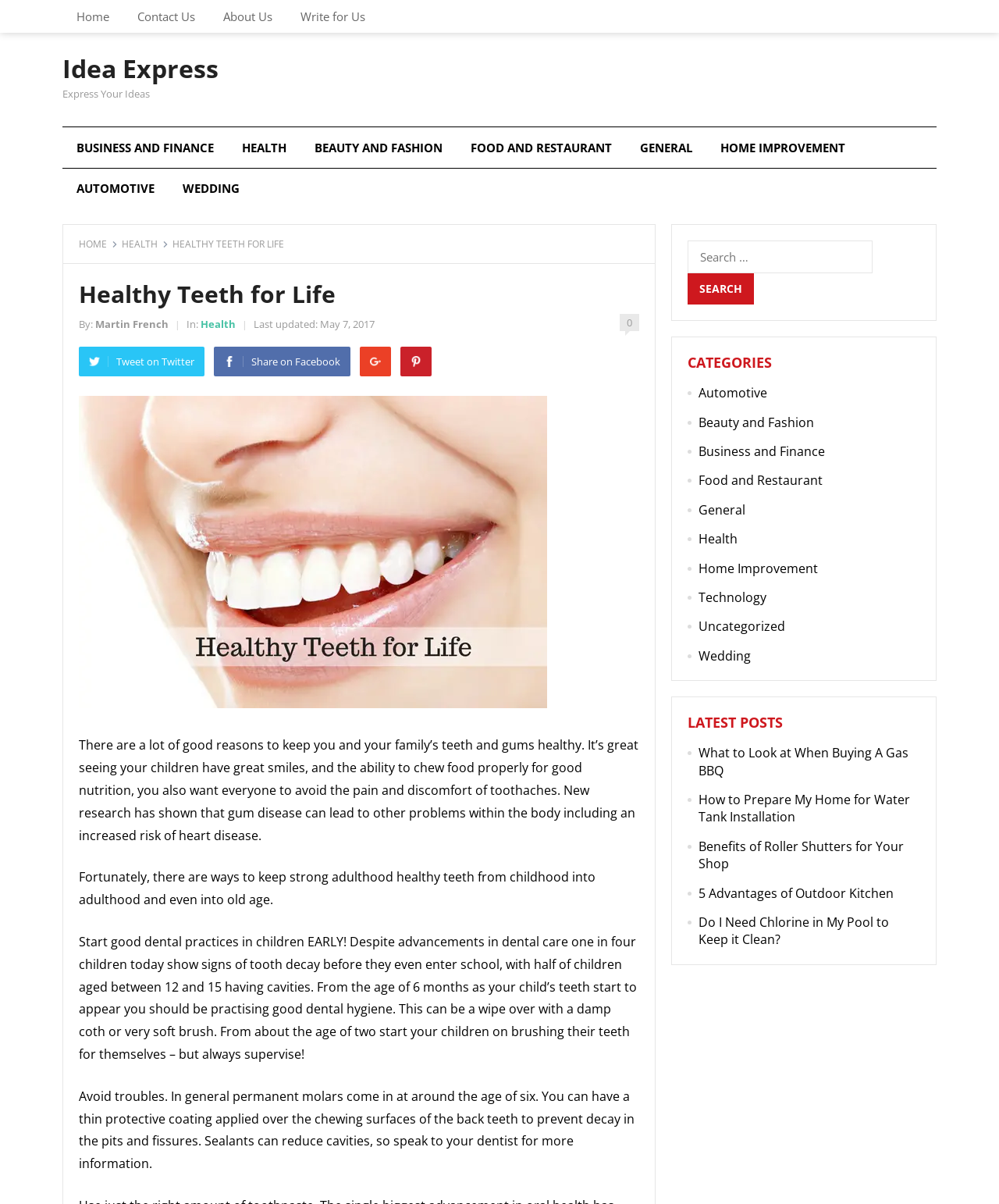Given the element description: "parent_node: Search for: value="Search"", predict the bounding box coordinates of this UI element. The coordinates must be four float numbers between 0 and 1, given as [left, top, right, bottom].

[0.688, 0.227, 0.755, 0.253]